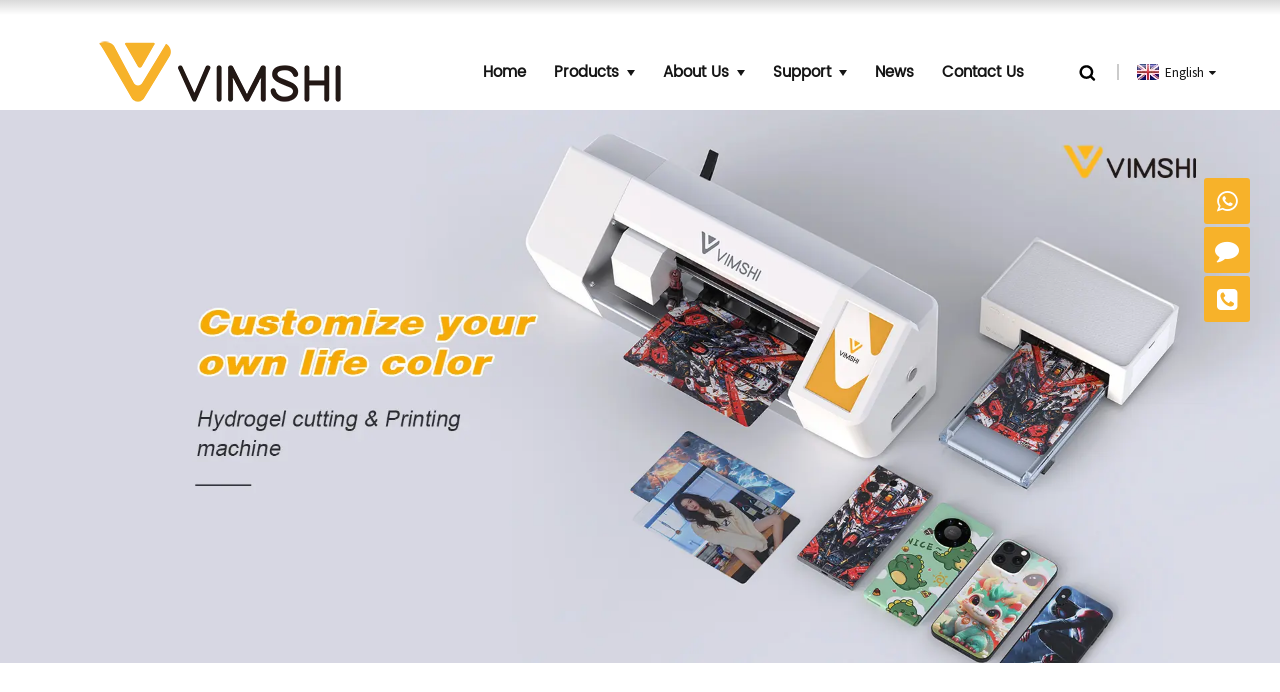Answer the question below in one word or phrase:
How many main navigation links are there?

6